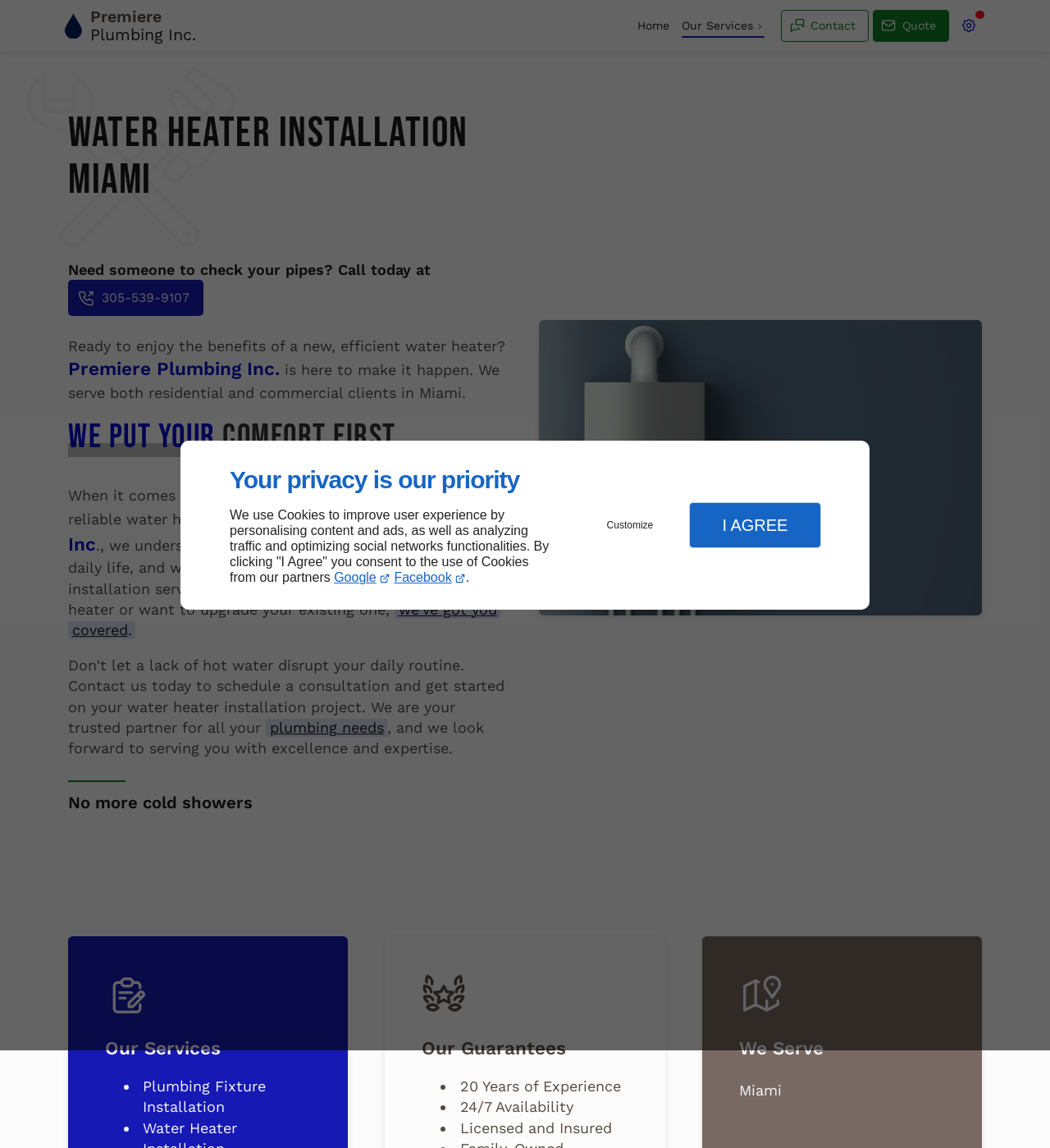Pinpoint the bounding box coordinates of the clickable element needed to complete the instruction: "Click the 'Home' link". The coordinates should be provided as four float numbers between 0 and 1: [left, top, right, bottom].

[0.607, 0.013, 0.637, 0.033]